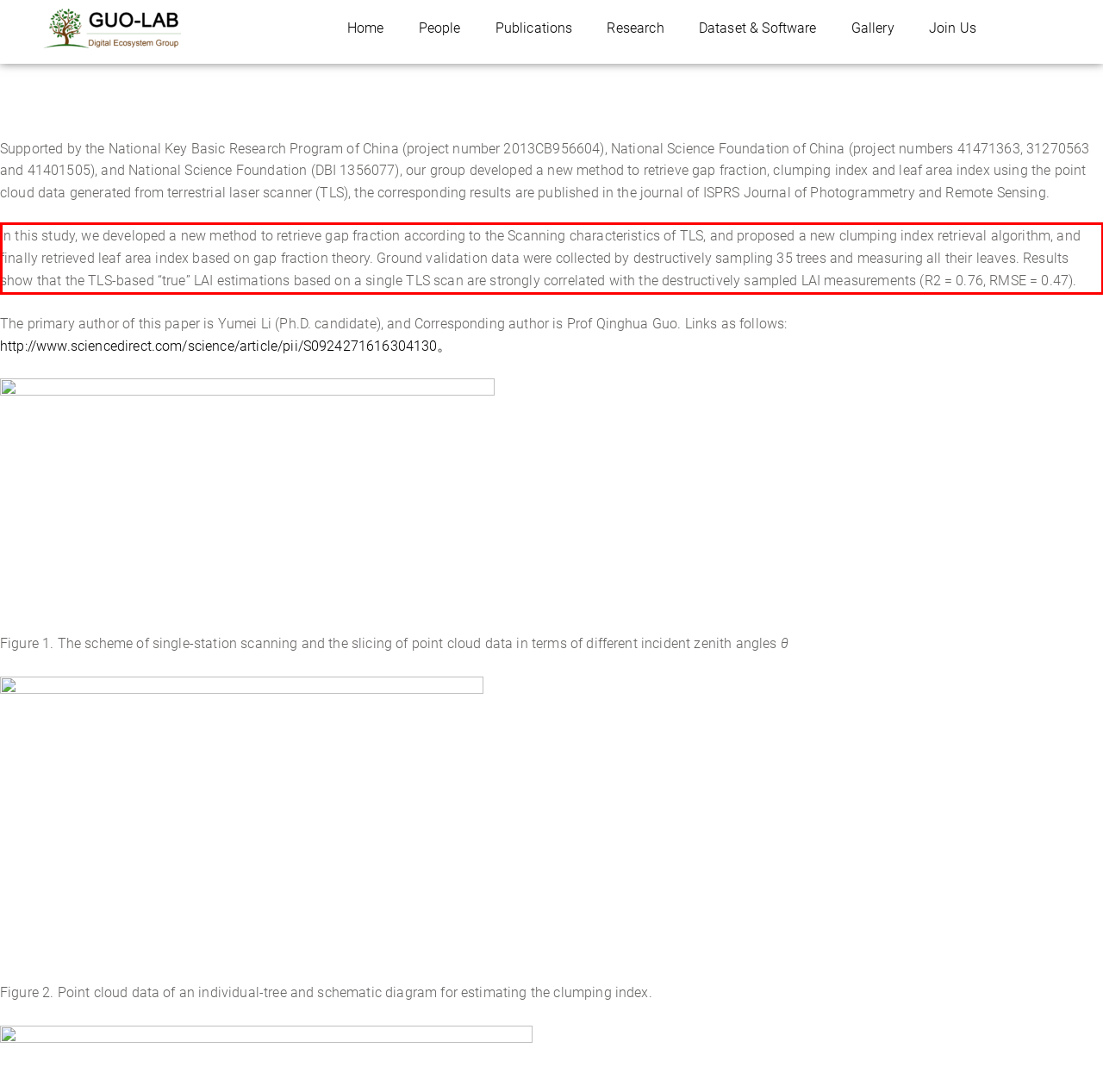With the provided screenshot of a webpage, locate the red bounding box and perform OCR to extract the text content inside it.

In this study, we developed a new method to retrieve gap fraction according to the Scanning characteristics of TLS, and proposed a new clumping index retrieval algorithm, and finally retrieved leaf area index based on gap fraction theory. Ground validation data were collected by destructively sampling 35 trees and measuring all their leaves. Results show that the TLS-based “true” LAI estimations based on a single TLS scan are strongly correlated with the destructively sampled LAI measurements (R2 = 0.76, RMSE = 0.47).